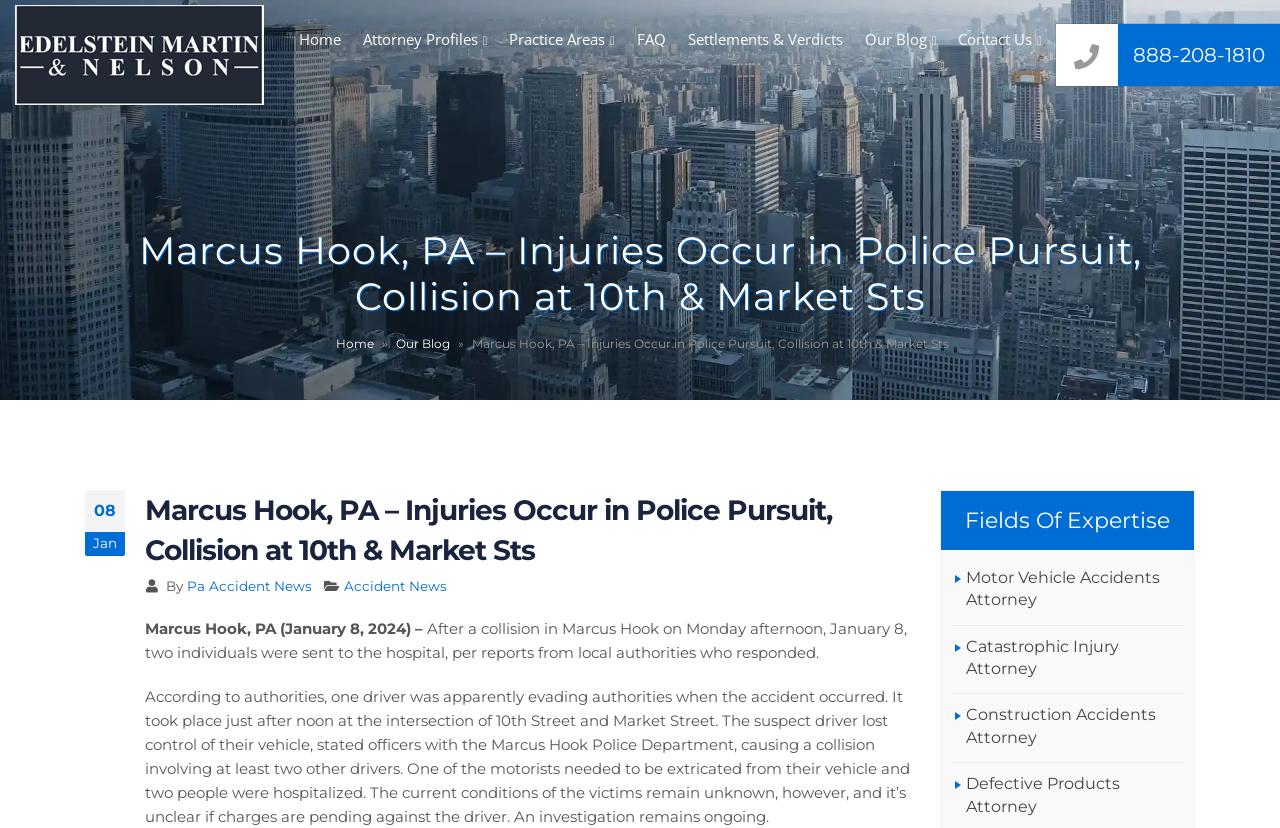What type of accidents does the attorney specialize in?
Please answer the question as detailed as possible based on the image.

The type of accidents the attorney specializes in can be determined by reading the text in the webpage, specifically the link 'Motor Vehicle Accidents Attorney' which is listed under the heading 'Fields Of Expertise', indicating that the attorney specializes in motor vehicle accidents.